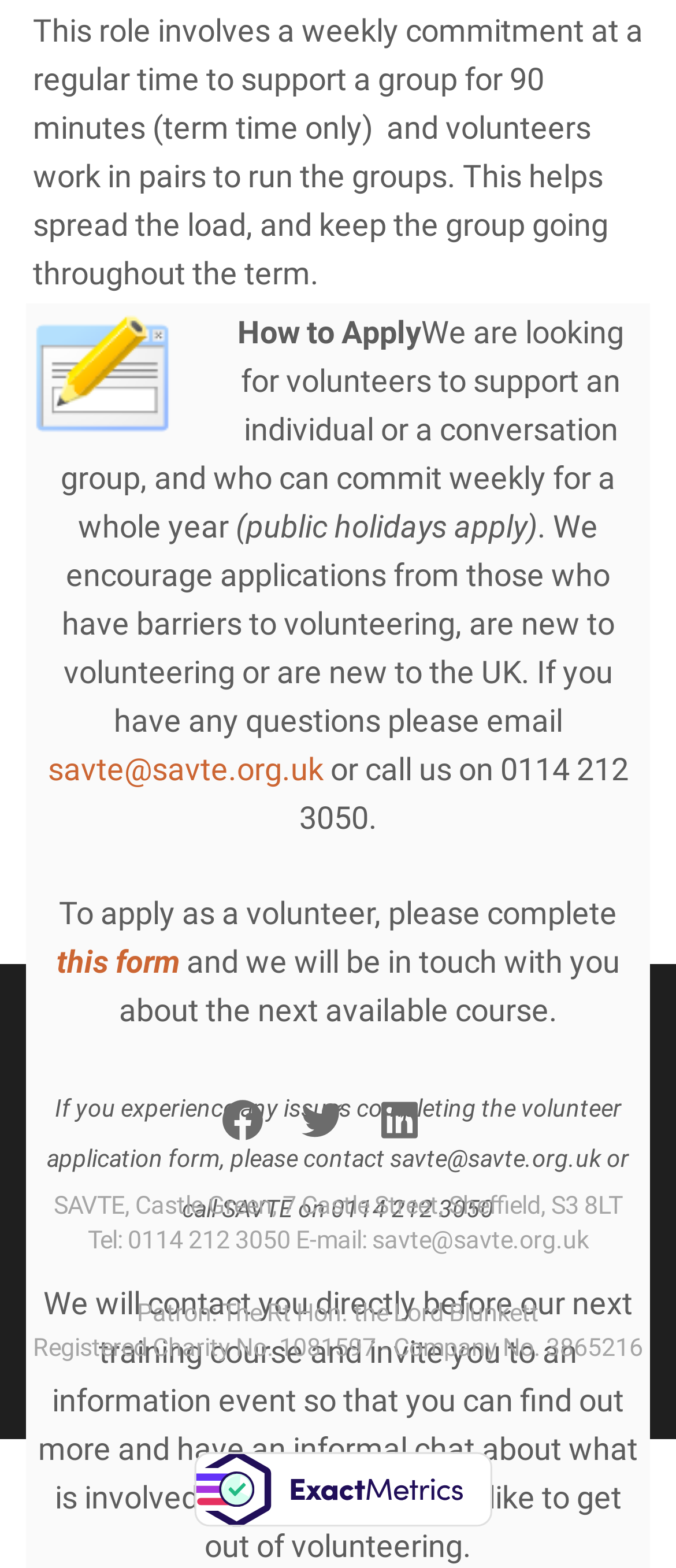Reply to the question below using a single word or brief phrase:
What is the charity number of SAVTE?

1081597